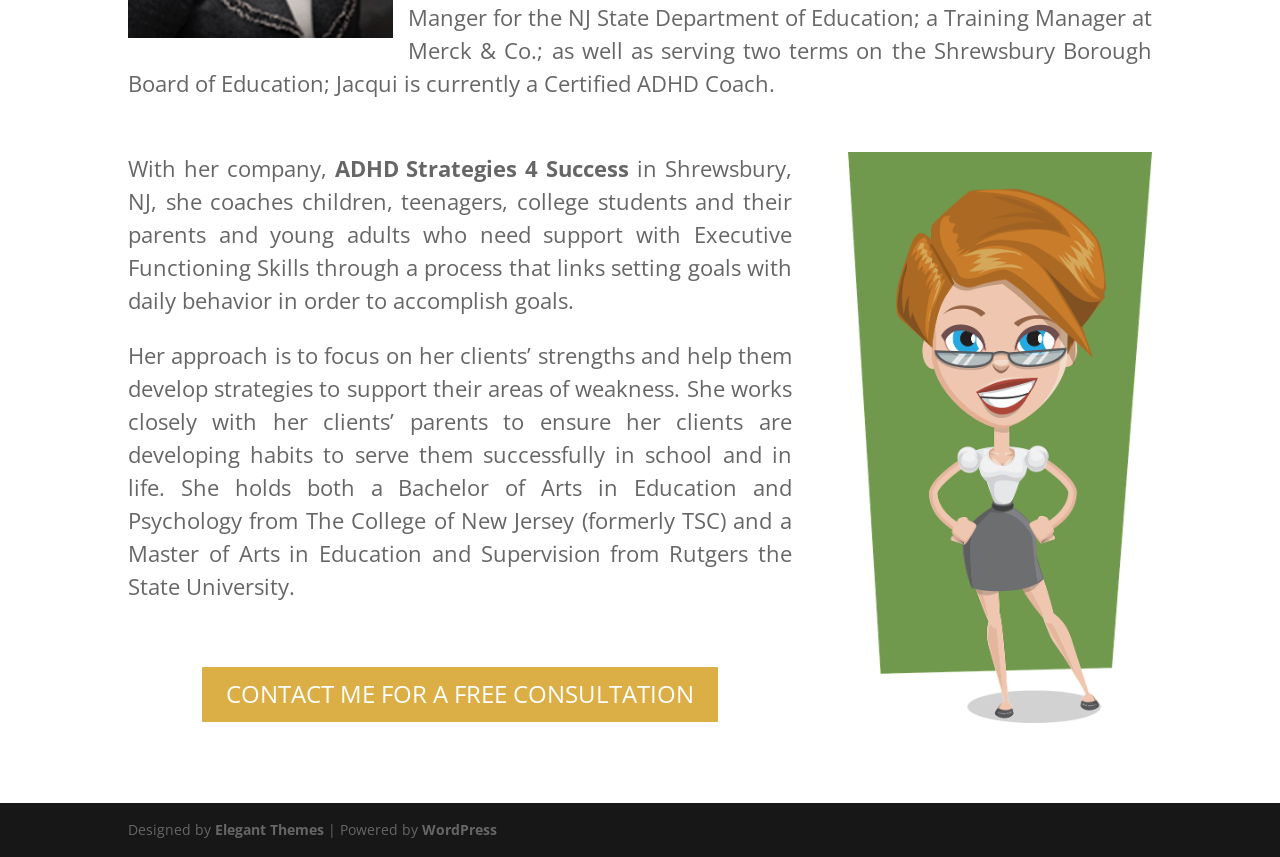Locate the bounding box of the UI element described by: "Elegant Themes" in the given webpage screenshot.

[0.168, 0.957, 0.253, 0.979]